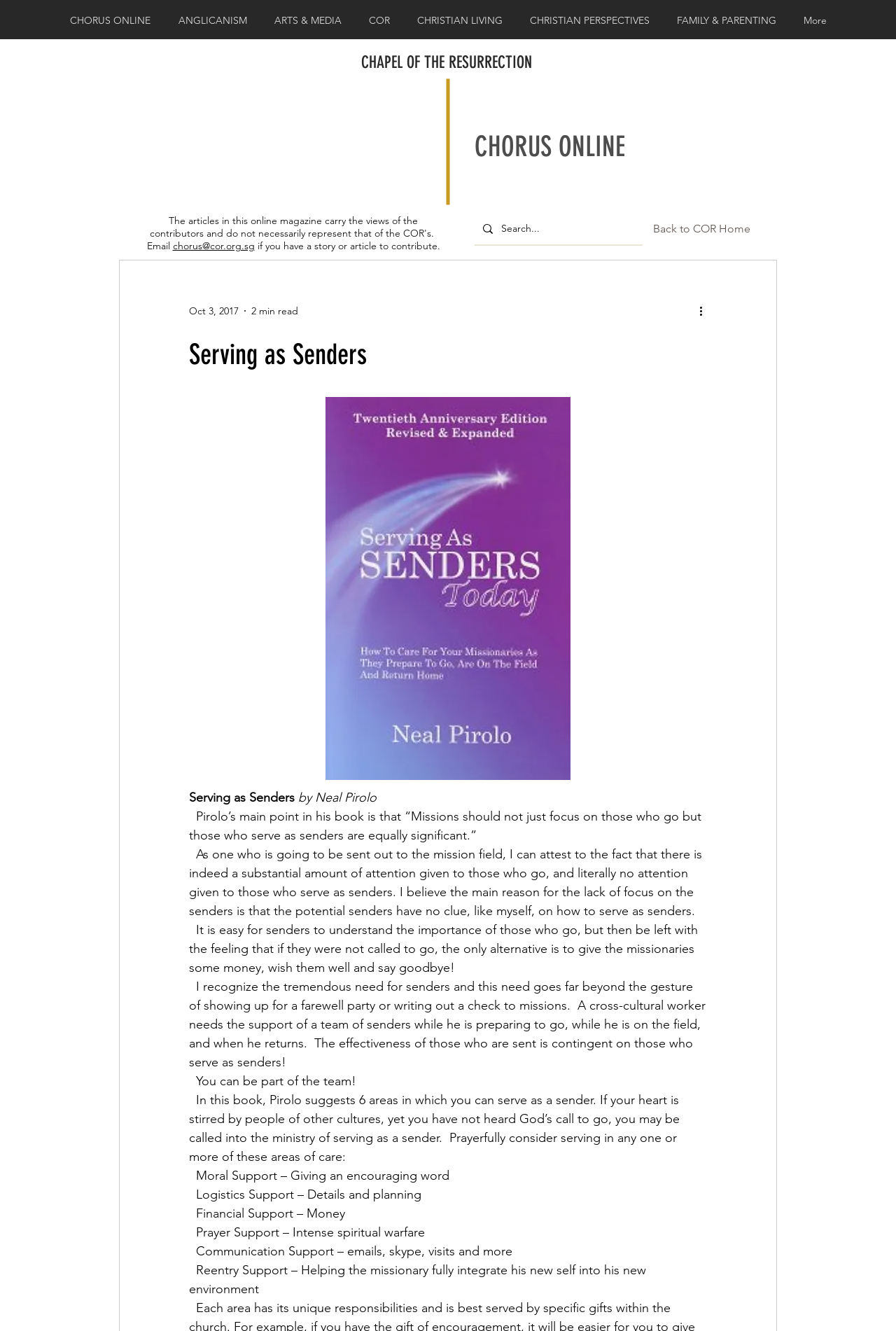Please specify the coordinates of the bounding box for the element that should be clicked to carry out this instruction: "Go to CHAPEL OF THE RESURRECTION". The coordinates must be four float numbers between 0 and 1, formatted as [left, top, right, bottom].

[0.403, 0.039, 0.594, 0.054]